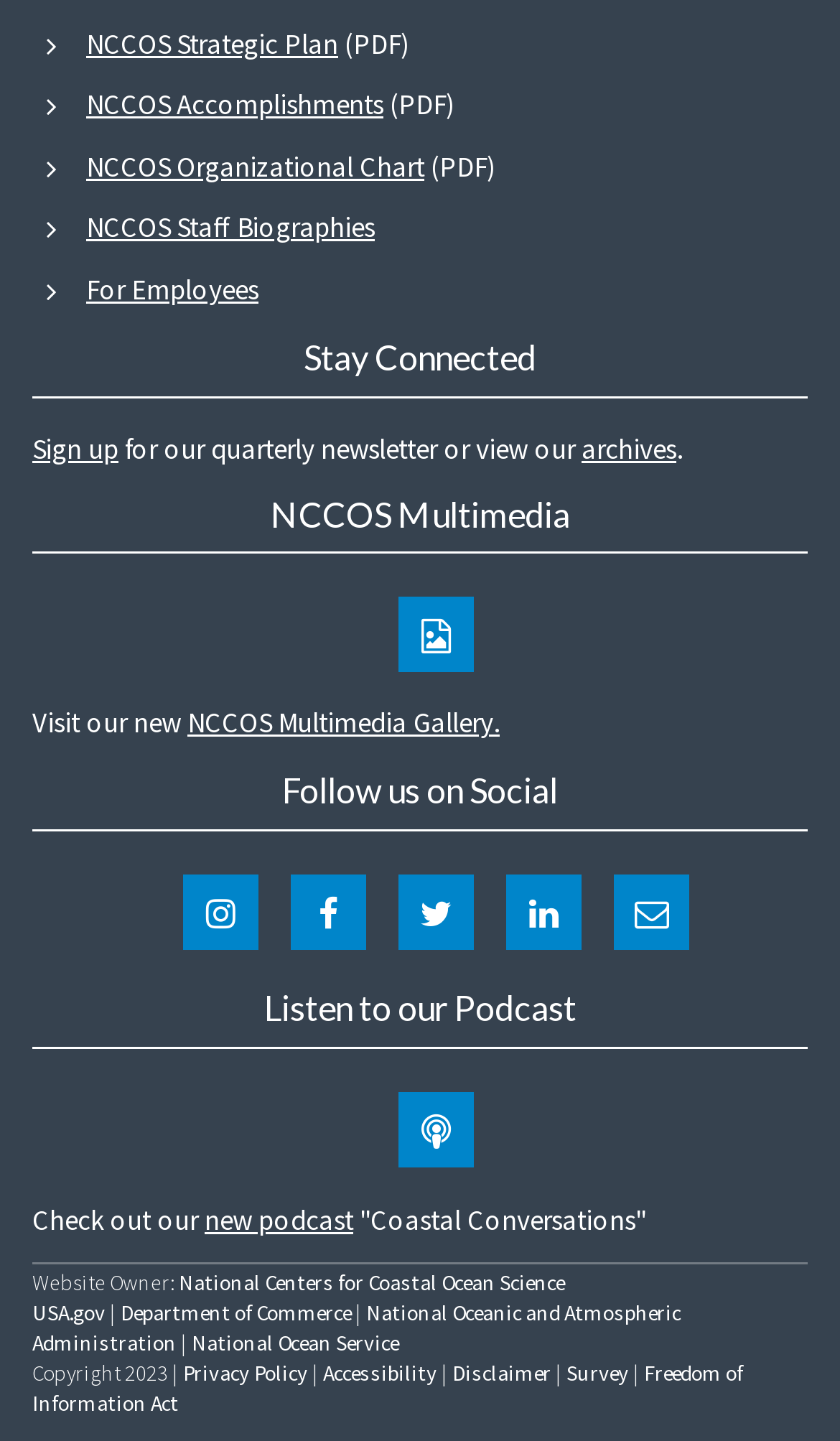Given the element description "NCCOS Organizational Chart", identify the bounding box of the corresponding UI element.

[0.103, 0.103, 0.59, 0.128]